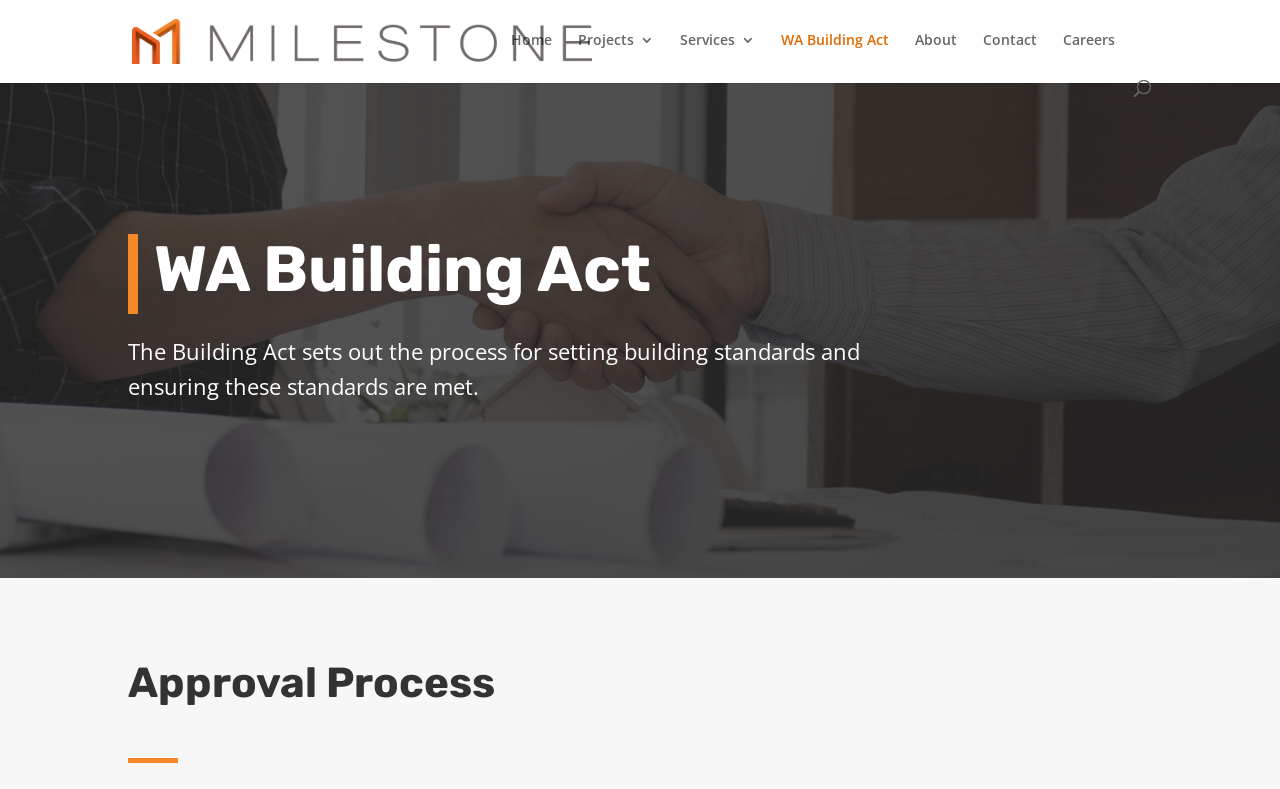Locate the bounding box coordinates of the element to click to perform the following action: 'contact us'. The coordinates should be given as four float values between 0 and 1, in the form of [left, top, right, bottom].

[0.768, 0.042, 0.81, 0.101]